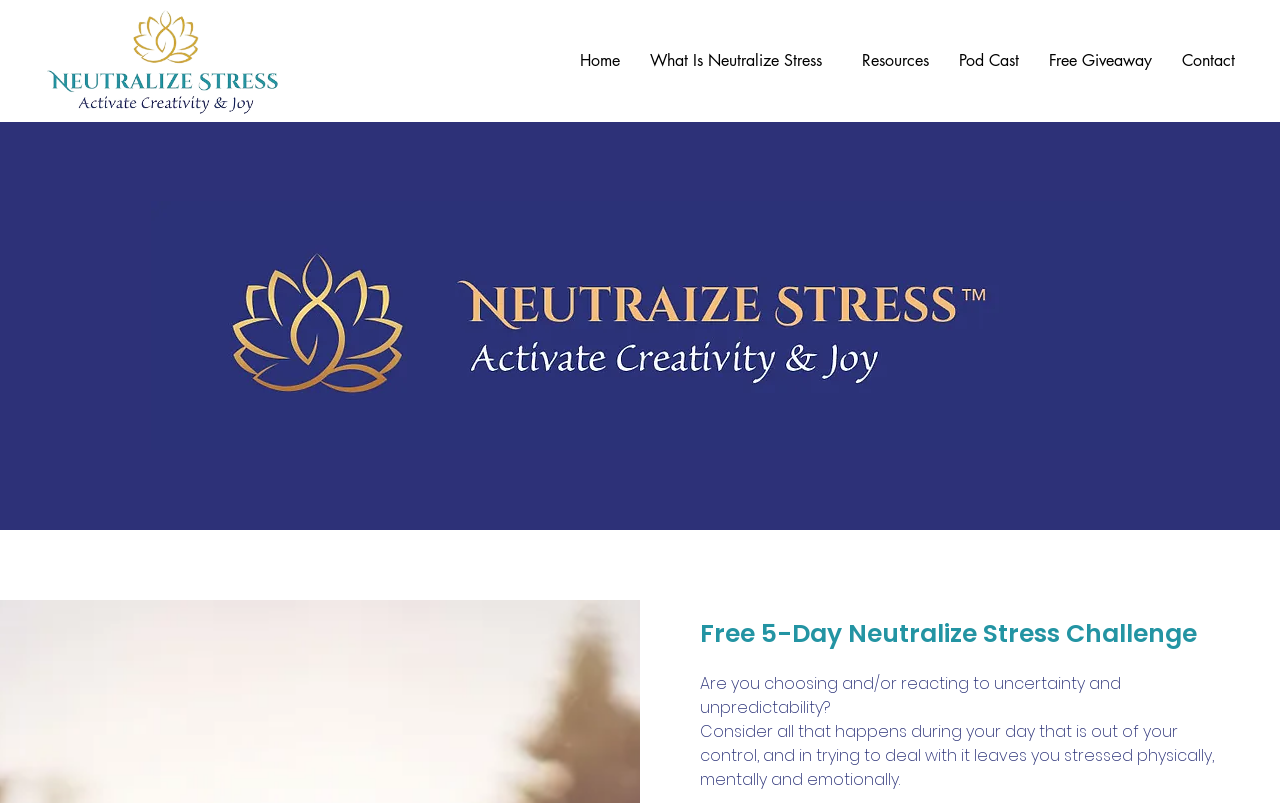What is the tone of the webpage?
Look at the screenshot and respond with one word or a short phrase.

Helpful